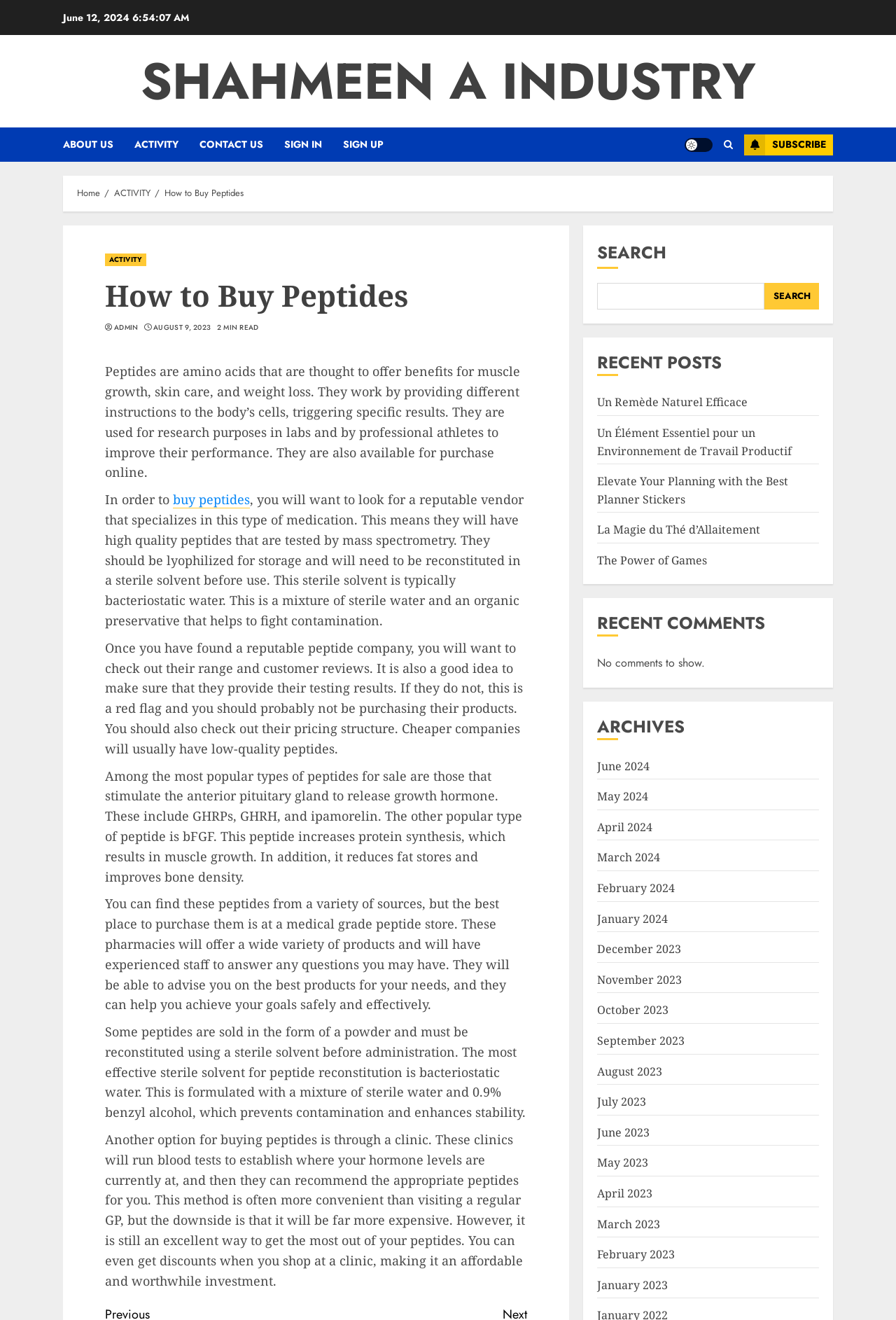Identify the bounding box coordinates of the area that should be clicked in order to complete the given instruction: "Click on the 'How to Buy Peptides' link". The bounding box coordinates should be four float numbers between 0 and 1, i.e., [left, top, right, bottom].

[0.184, 0.141, 0.272, 0.152]